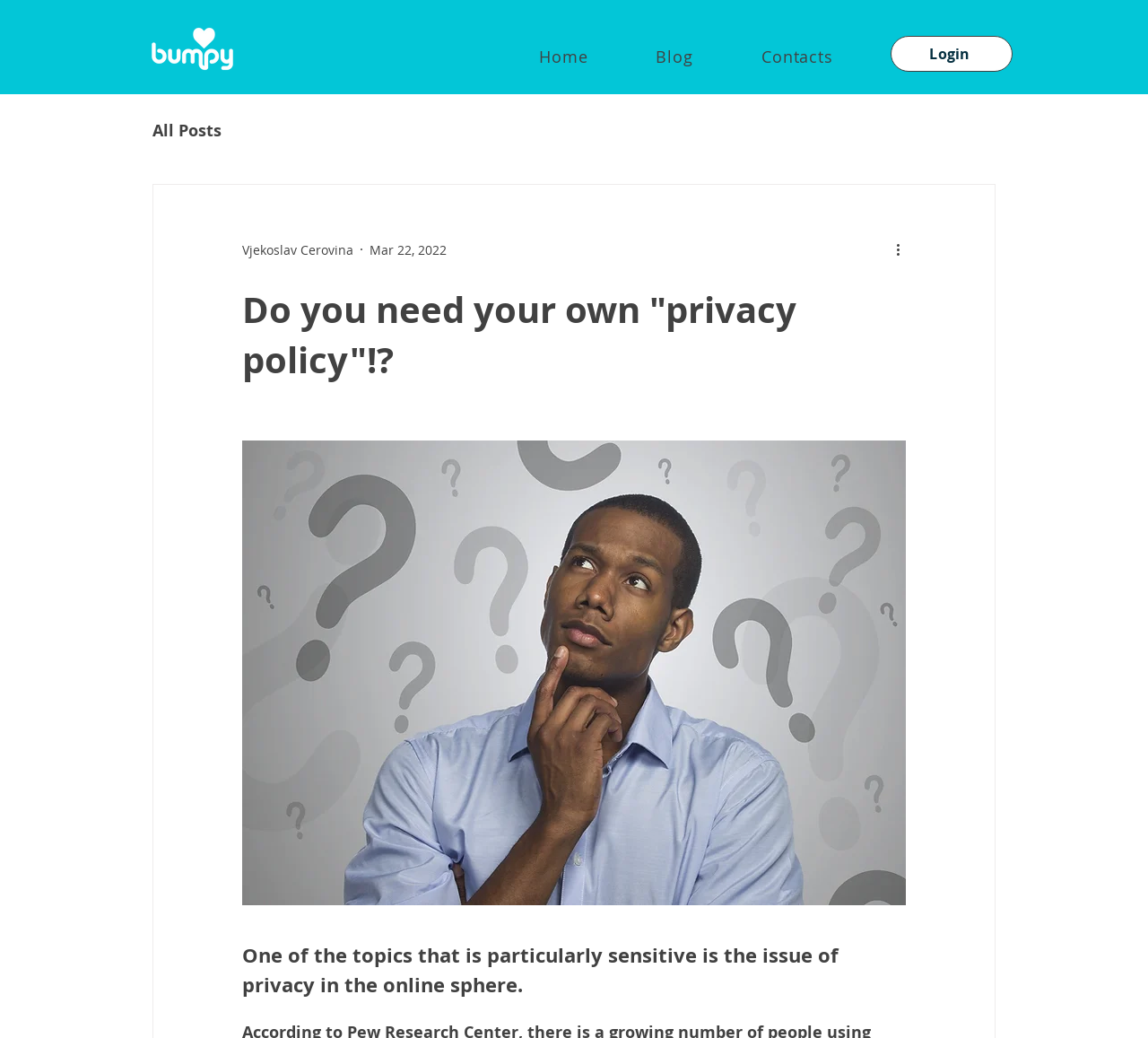What is the logo image filename? From the image, respond with a single word or brief phrase.

Logo--01.png